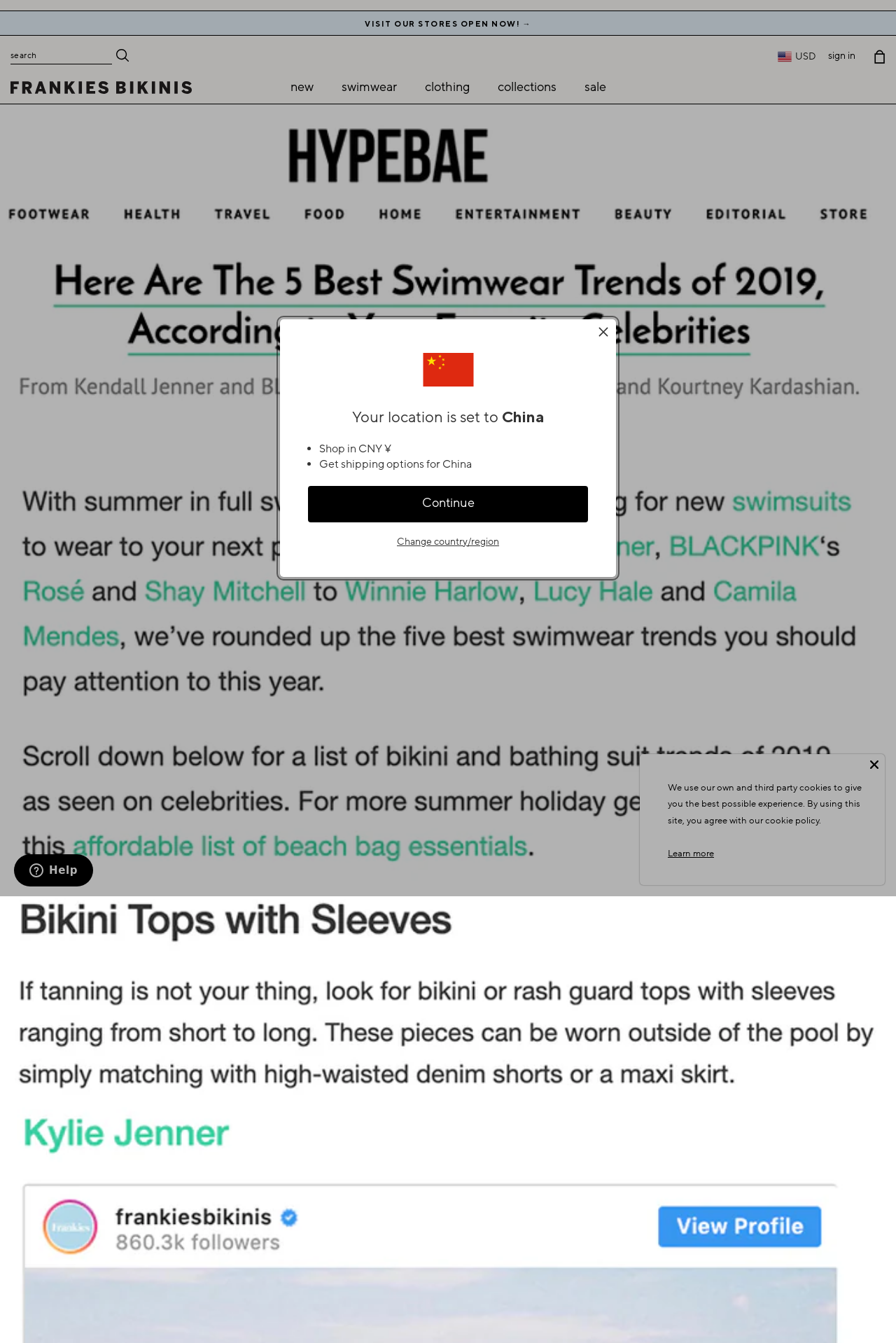How can I change my country or region?
Based on the visual, give a brief answer using one word or a short phrase.

Click 'Change country/region' button